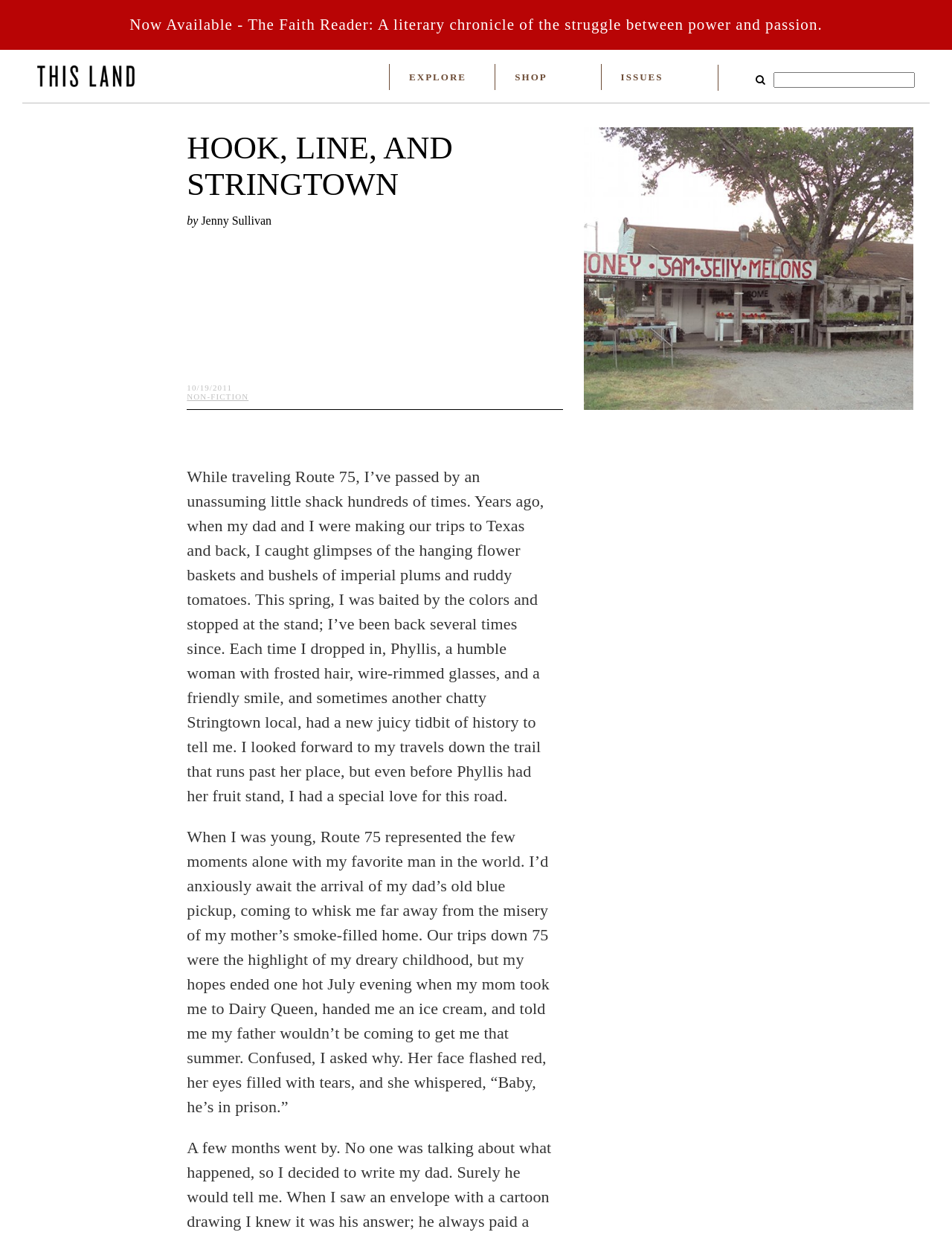Give a detailed explanation of the elements present on the webpage.

The webpage is about an article titled "Hook, Line, and Stringtown" by Jenny Sullivan, published on October 19, 2011. At the top of the page, there is a navigation menu with links to "EXPLORE", "SHOP", and "ISSUES". Next to the navigation menu, there is a search bar with a magnifying glass icon and a text input field.

Below the navigation menu, there is a header section with the title "HOOK, LINE, AND STRINGTOWN" in large font, followed by the author's name "by Jenny Sullivan" and the publication date. 

To the right of the header section, there is a large image that takes up most of the width of the page. Below the image, there is a block of text that describes the author's experience traveling on Route 75 and stopping at a fruit stand run by a woman named Phyllis. The text is divided into two paragraphs, with the first paragraph describing the author's initial encounter with the fruit stand and the second paragraph describing the author's childhood memories of traveling on Route 75 with their father.

Above the image, there is a link to "NON-FICTION" and a button with a search icon. At the very top of the page, there is a link to "The Faith Reader: A literary chronicle of the struggle between power and passion."